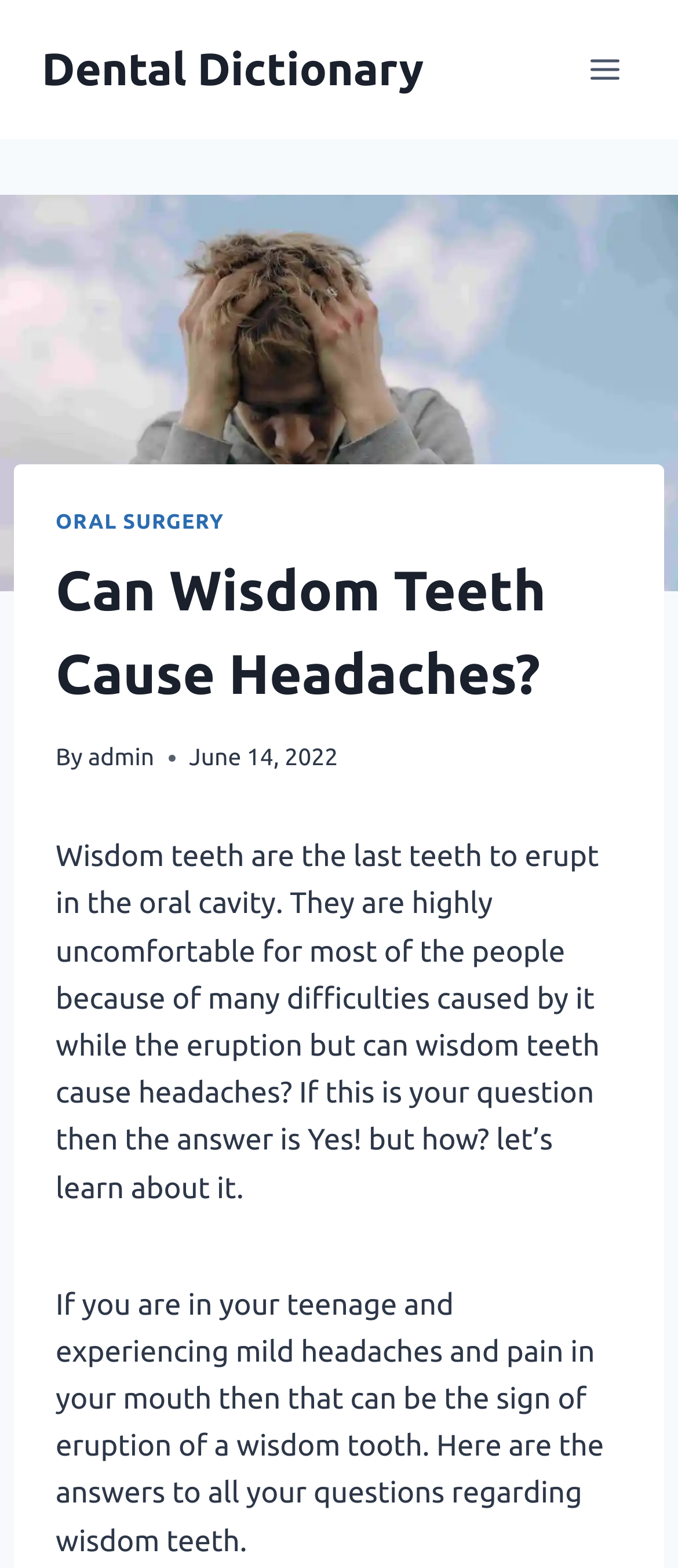Reply to the question with a brief word or phrase: When was the article published?

June 14, 2022